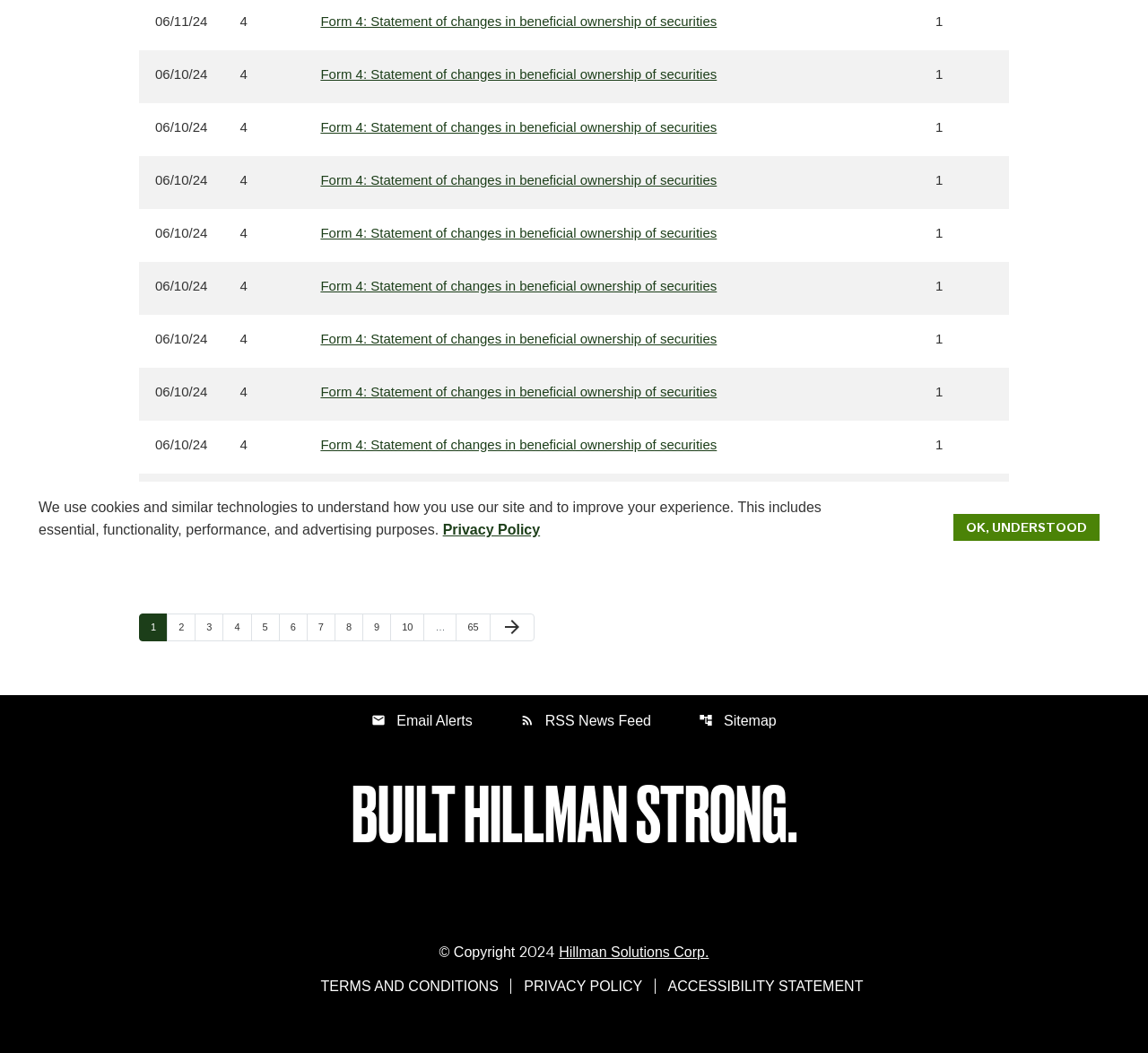Locate the UI element described by Terms and Conditions in the provided webpage screenshot. Return the bounding box coordinates in the format (top-left x, top-left y, bottom-right x, bottom-right y), ensuring all values are between 0 and 1.

[0.275, 0.925, 0.439, 0.949]